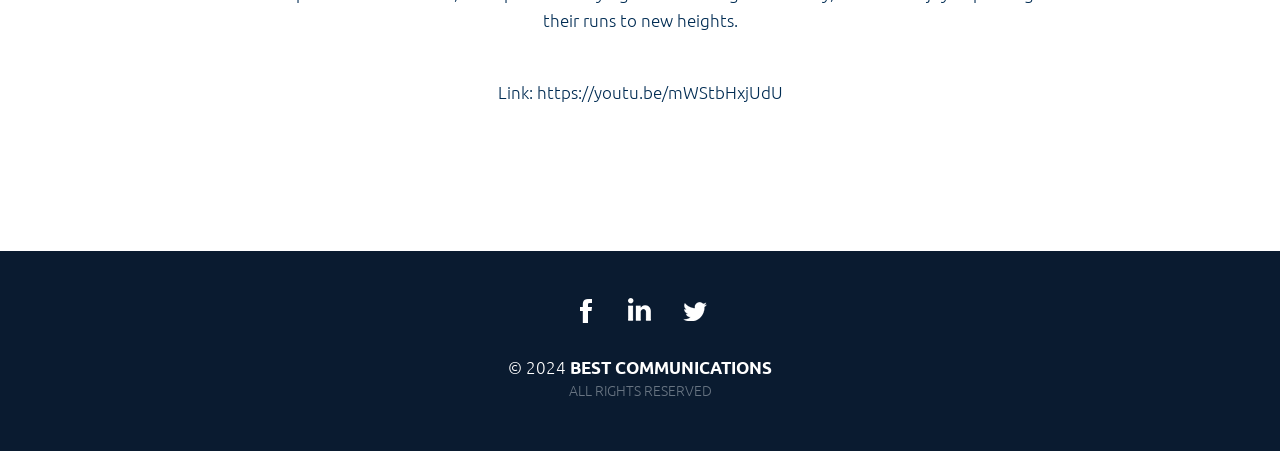What is the year of copyright mentioned on the webpage?
Answer the question with a single word or phrase by looking at the picture.

2024